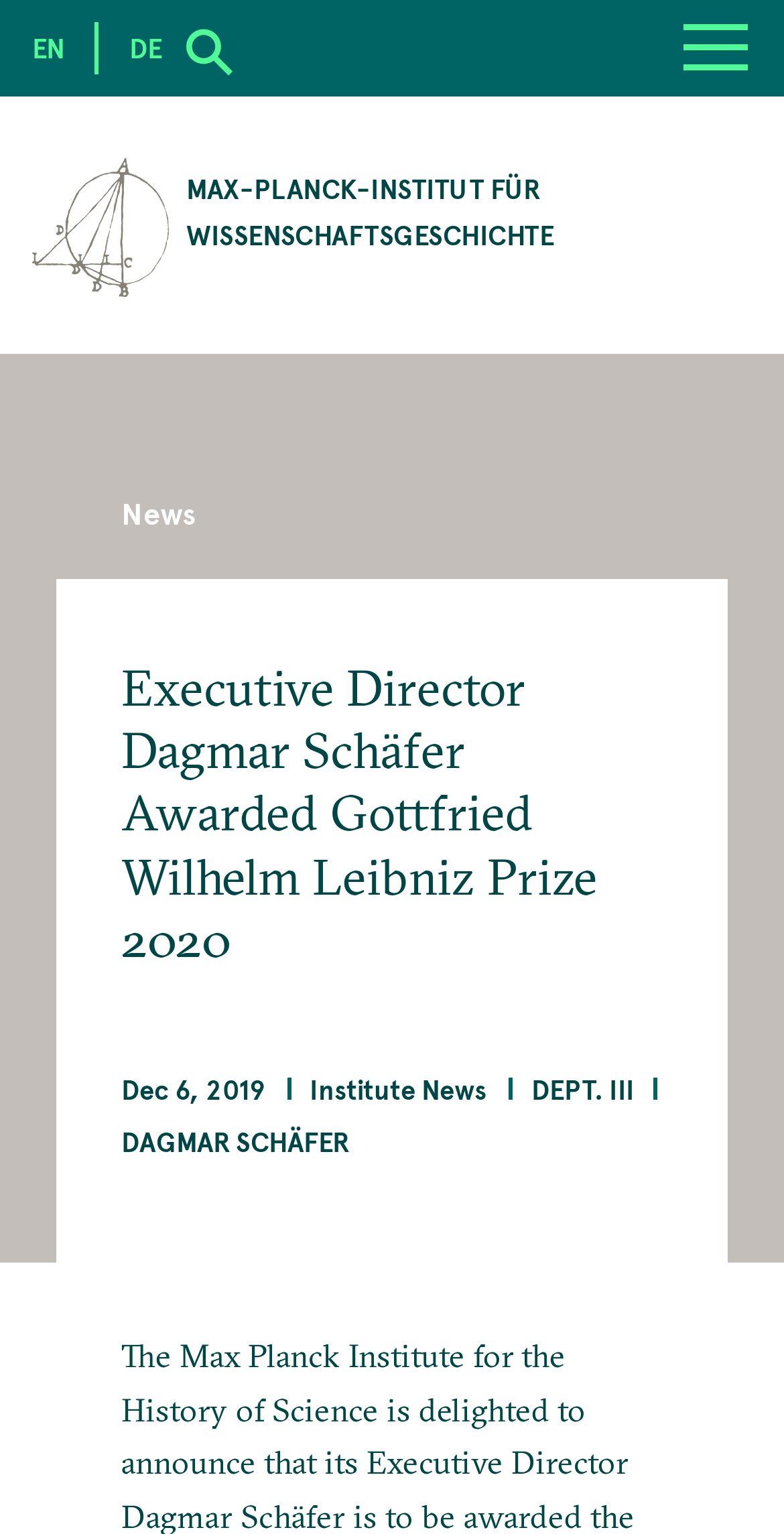Using the provided element description: "de", determine the bounding box coordinates of the corresponding UI element in the screenshot.

[0.139, 0.014, 0.232, 0.048]